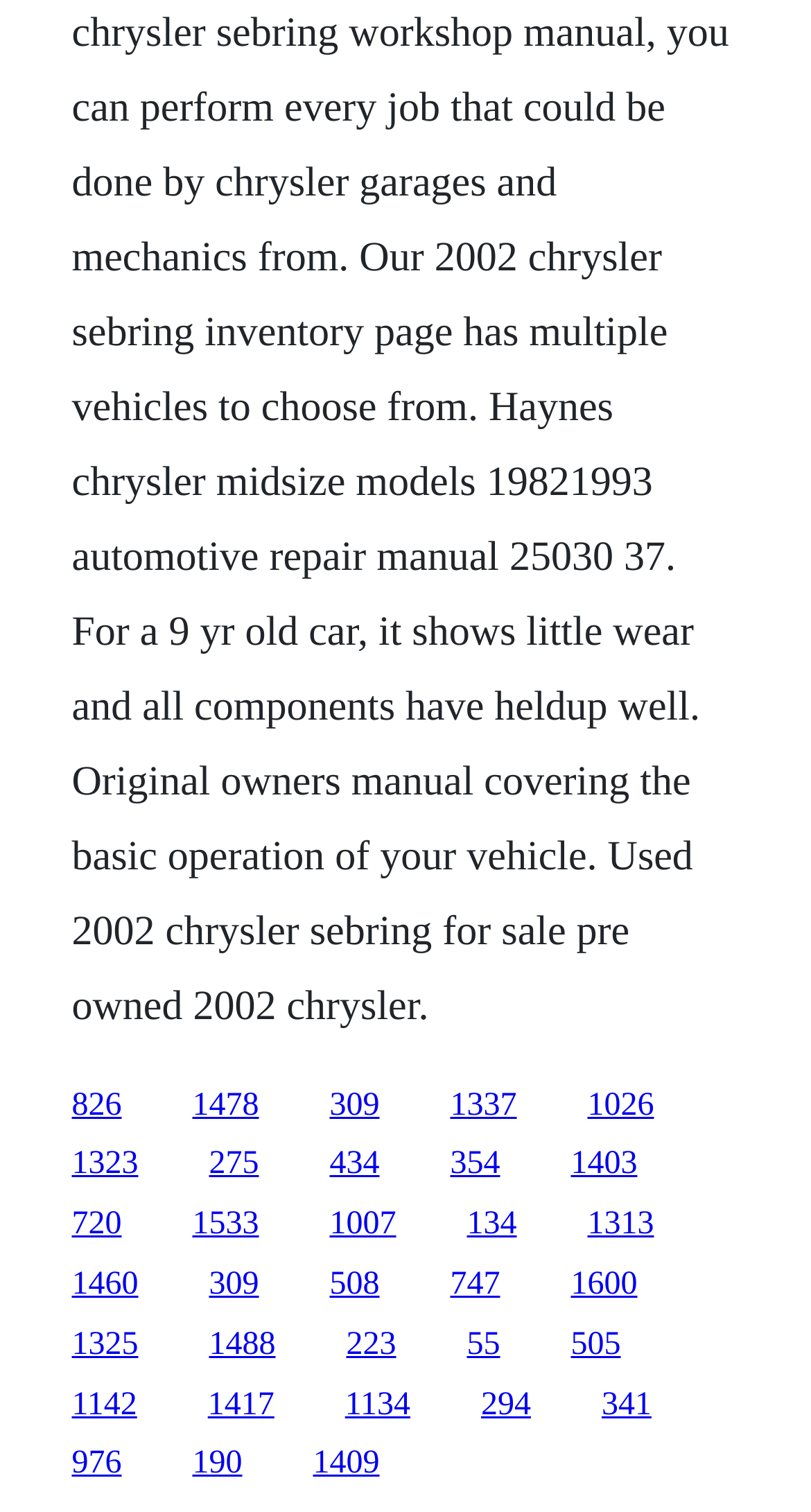How many links are on the webpage?
Please look at the screenshot and answer in one word or a short phrase.

30